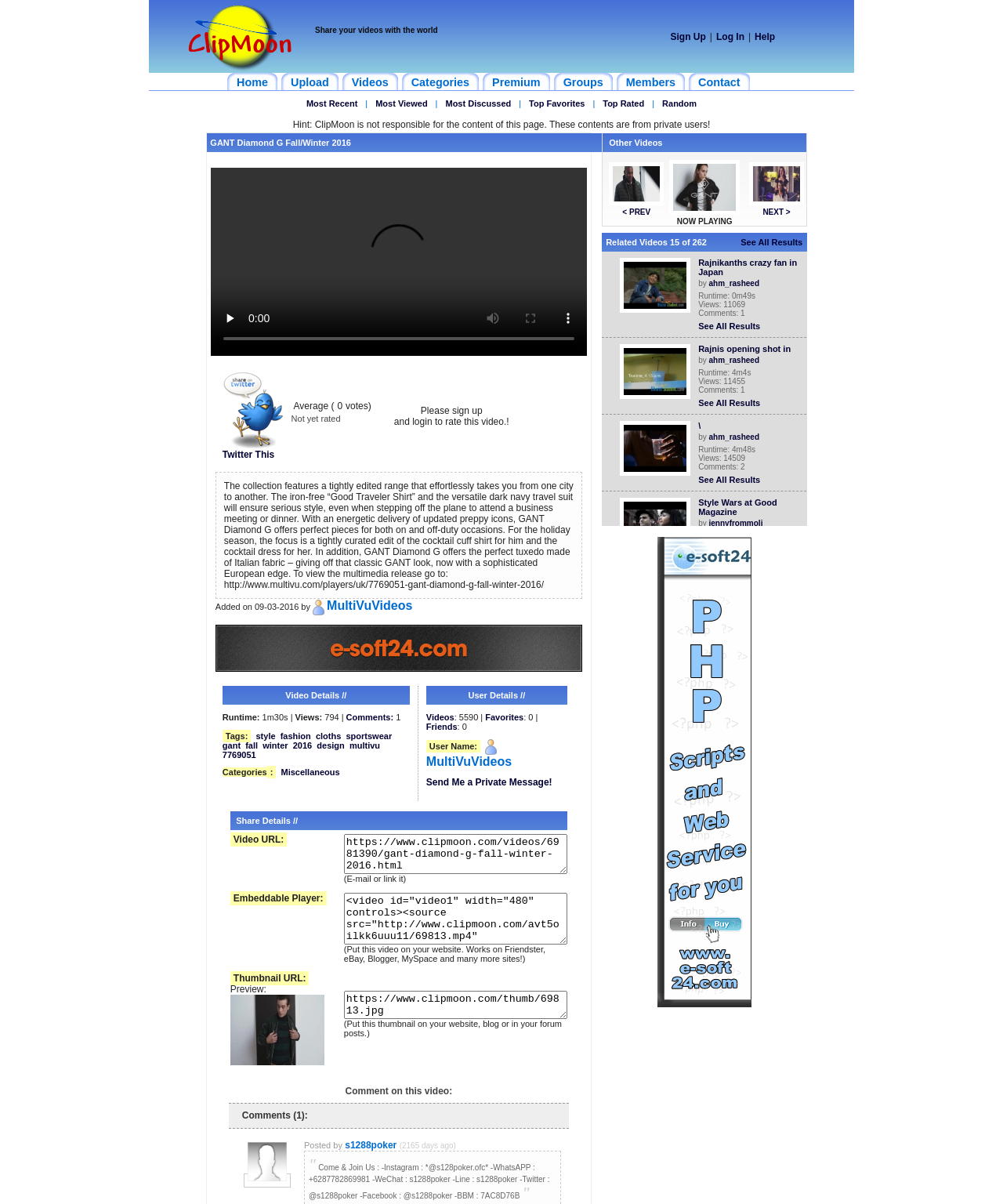Locate the bounding box coordinates of the clickable part needed for the task: "Click on the 'Help' link".

[0.752, 0.026, 0.777, 0.035]